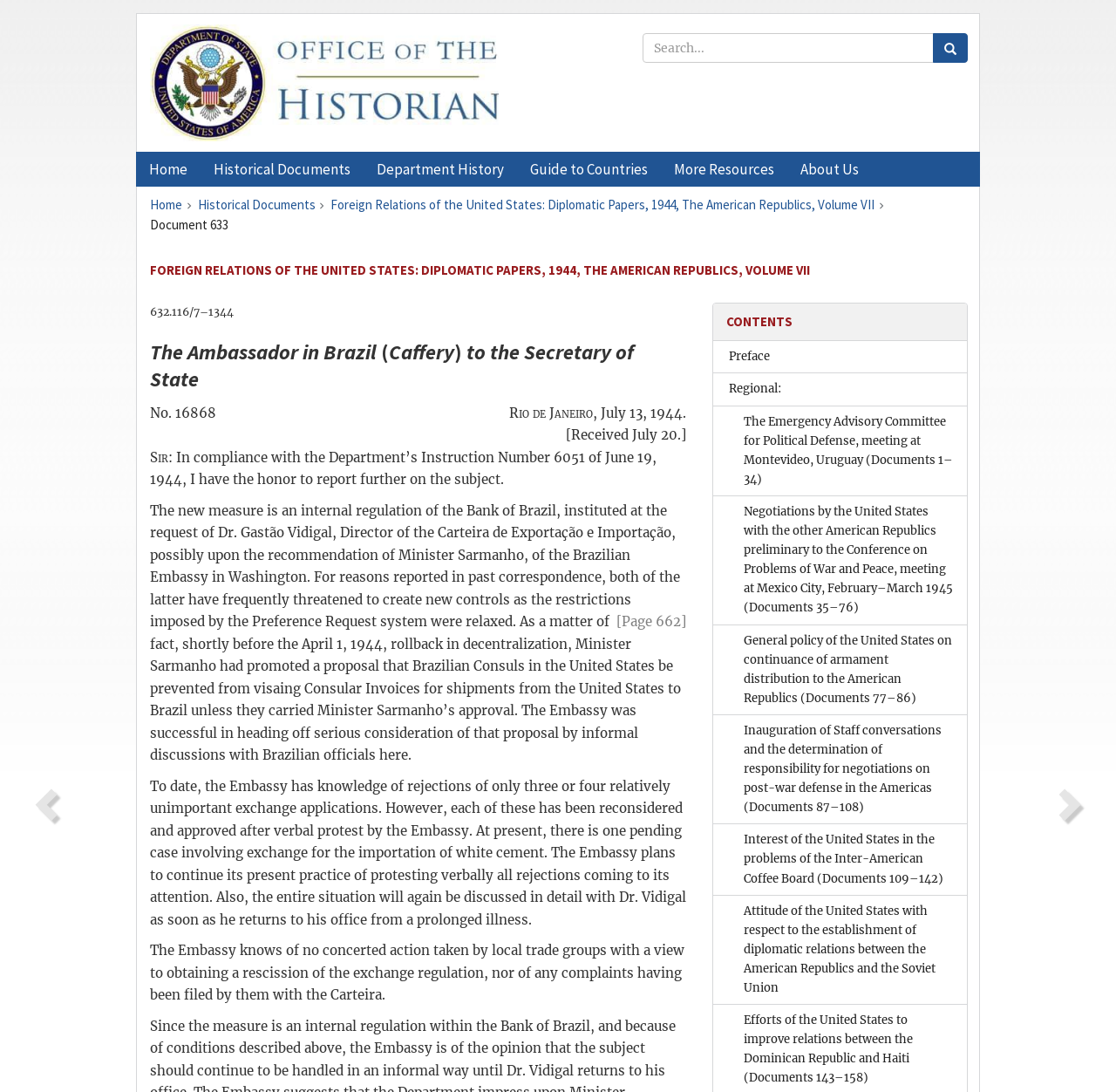Determine the bounding box coordinates of the region that needs to be clicked to achieve the task: "Read the document 633".

[0.134, 0.198, 0.205, 0.213]